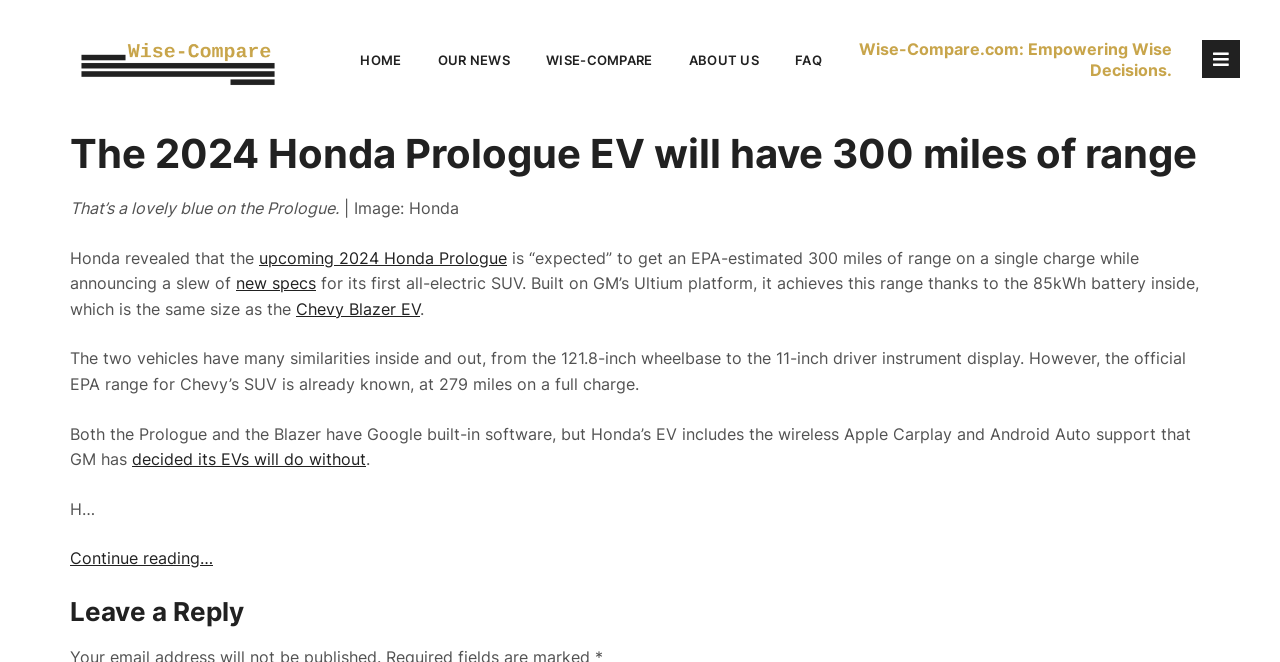Please locate the bounding box coordinates of the element that needs to be clicked to achieve the following instruction: "Continue reading the article". The coordinates should be four float numbers between 0 and 1, i.e., [left, top, right, bottom].

[0.055, 0.828, 0.166, 0.859]